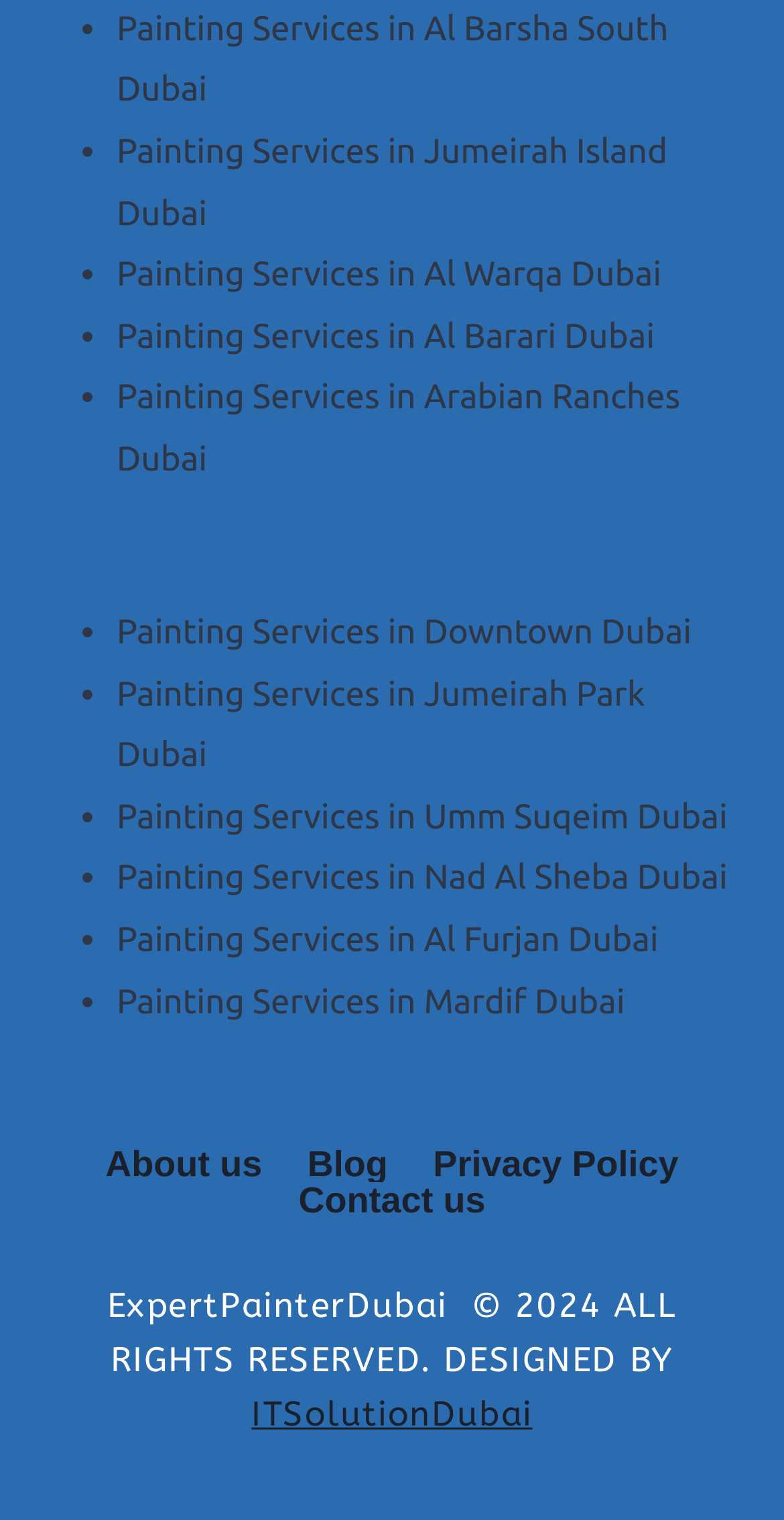Please identify the coordinates of the bounding box for the clickable region that will accomplish this instruction: "Check Contact us".

[0.352, 0.777, 0.648, 0.801]